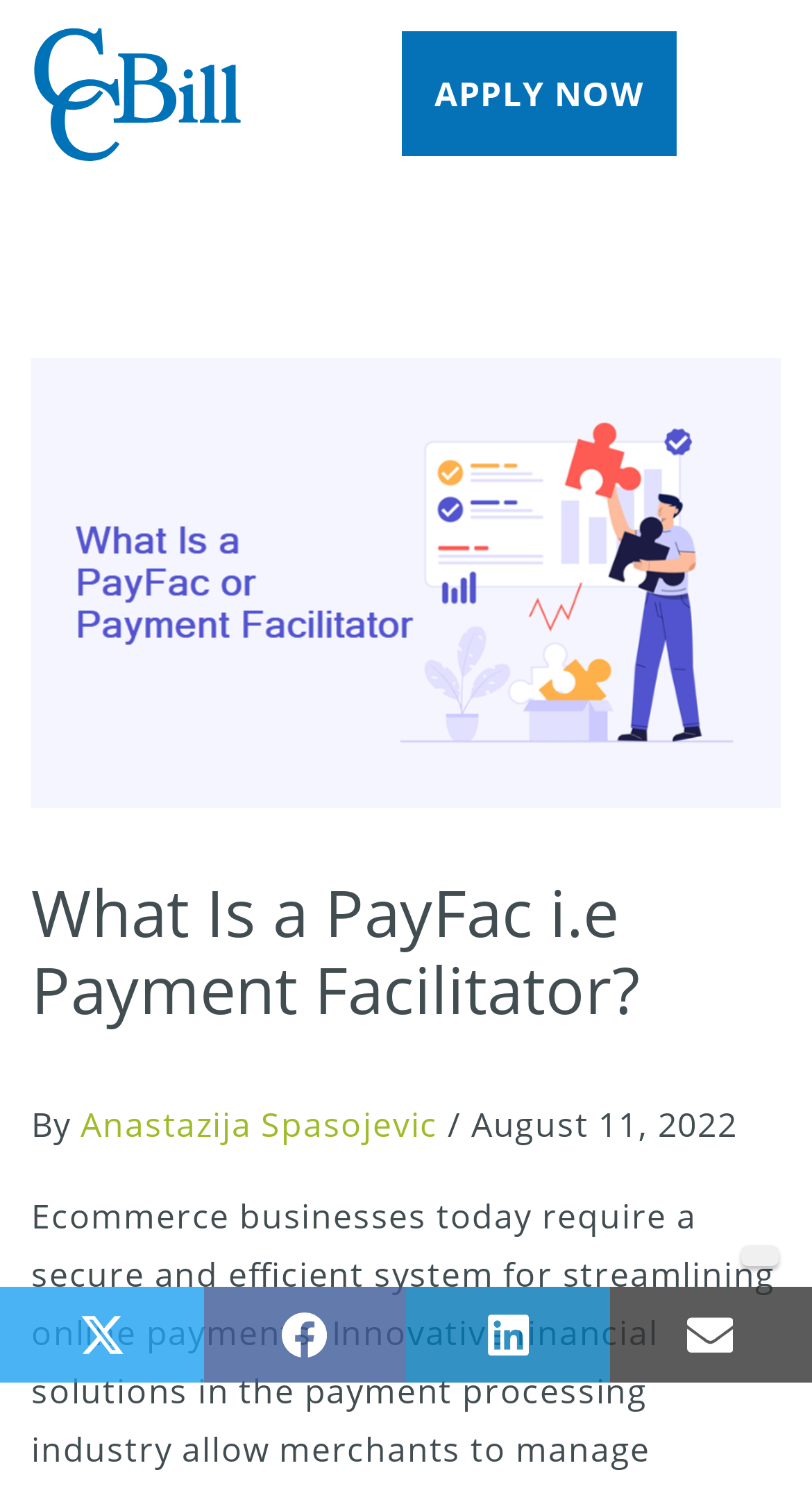Use a single word or phrase to answer the question:
What is the date of the current article?

August 11, 2022